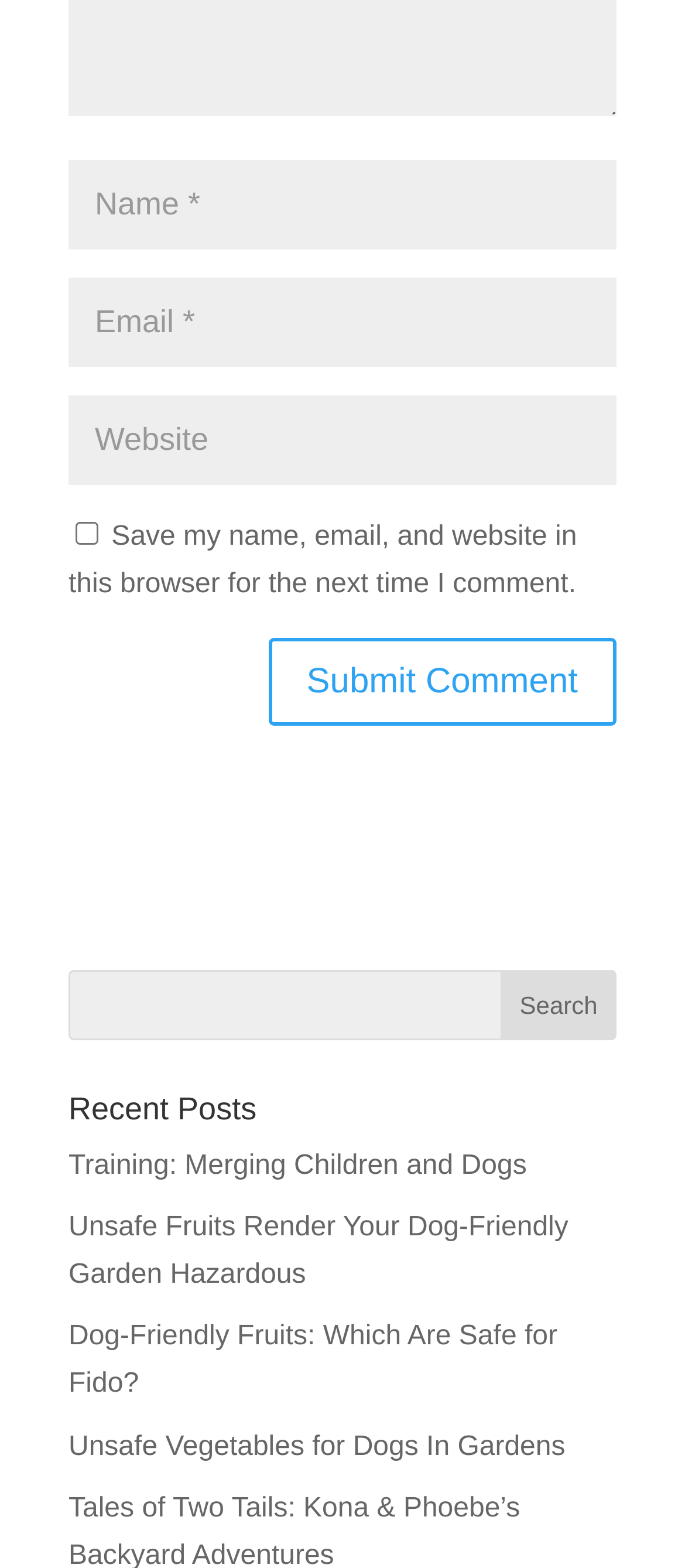How many textboxes are there for comment submission?
Please answer the question as detailed as possible based on the image.

I counted the number of textboxes under the comment submission section, which are 'Name *', 'Email *', and 'Website'. Therefore, there are 3 textboxes.